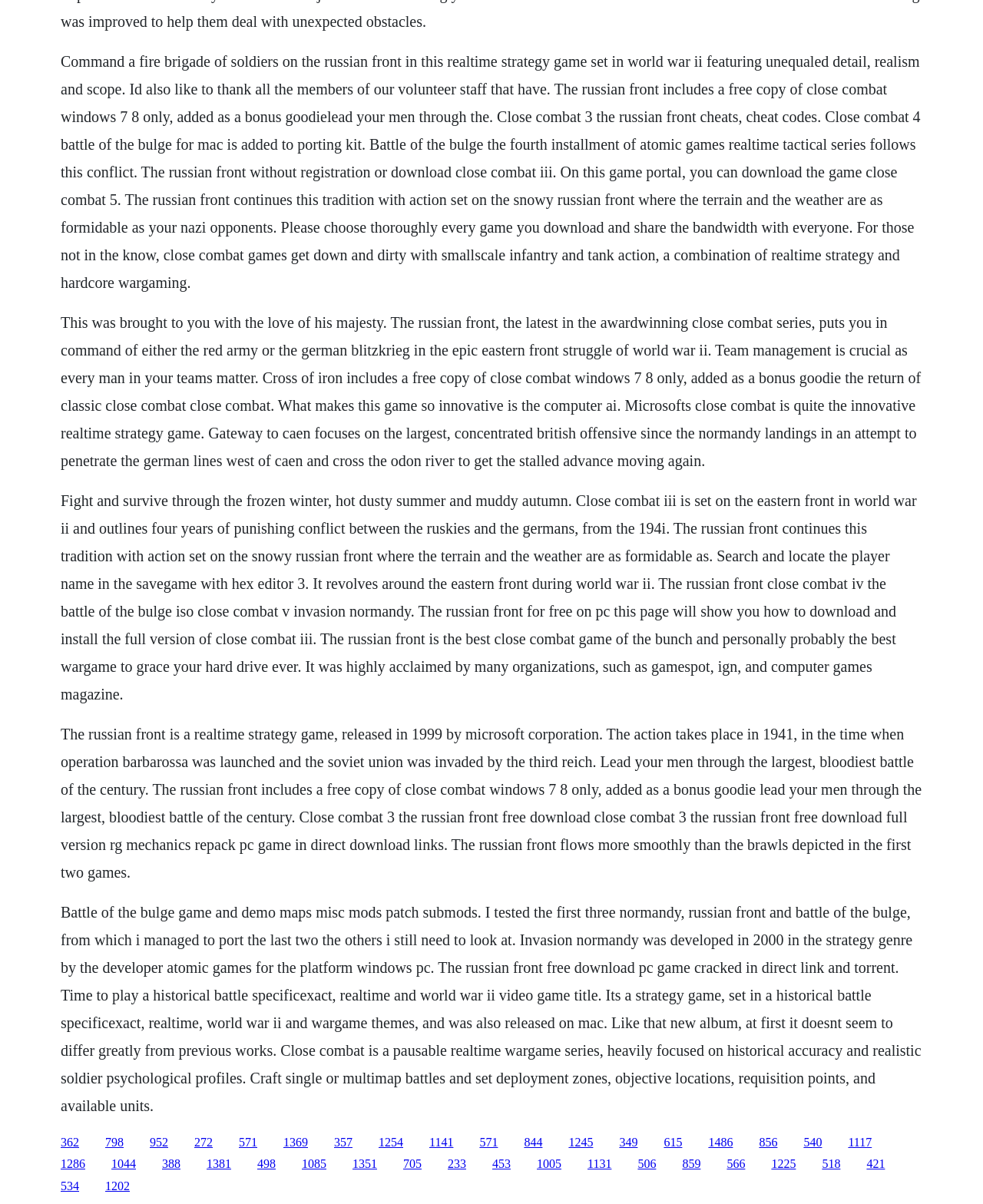What is the setting of the game Close Combat III?
Based on the screenshot, respond with a single word or phrase.

Eastern Front in World War II